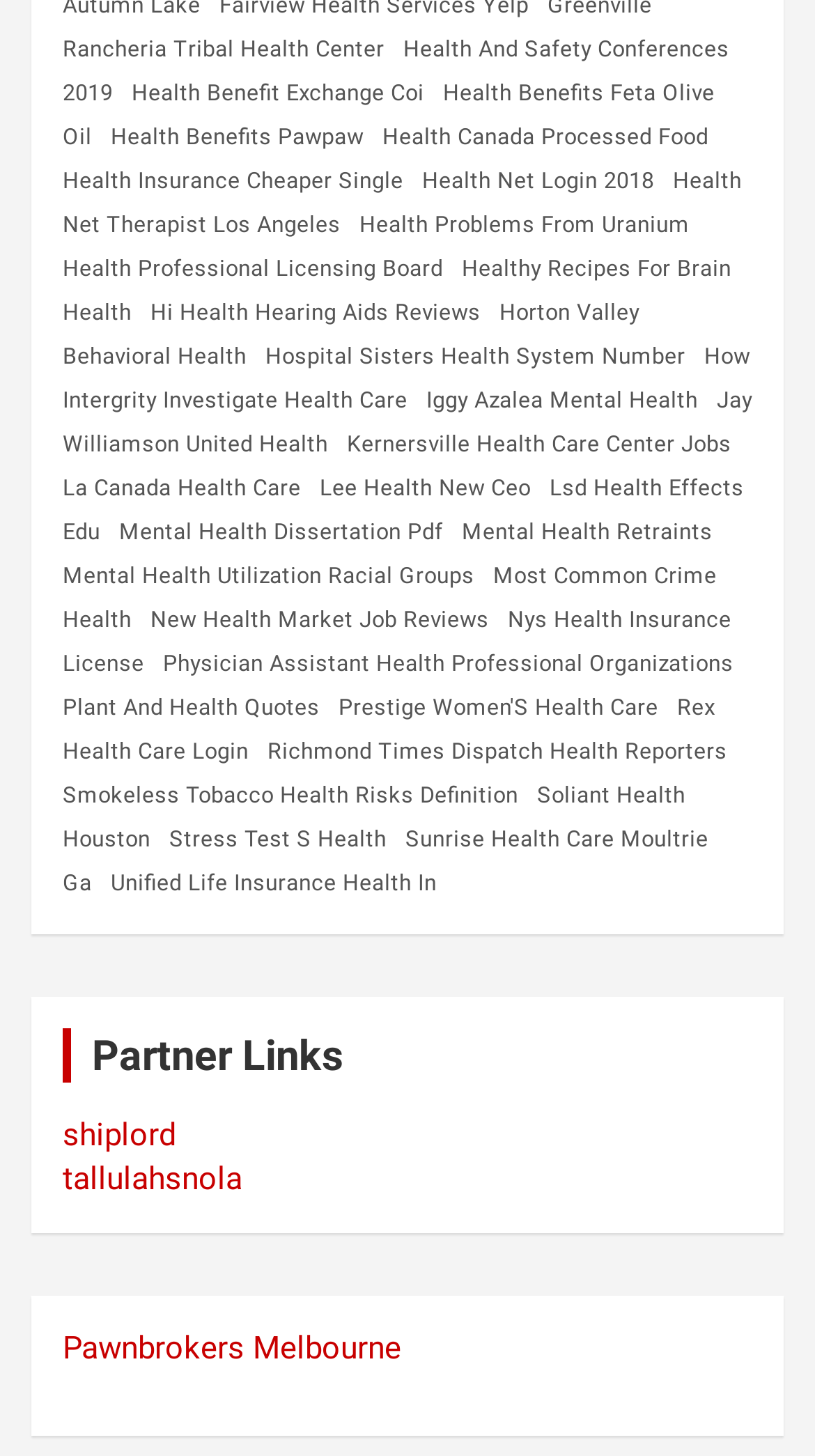Please determine the bounding box coordinates of the section I need to click to accomplish this instruction: "Visit Health Benefit Exchange Coi".

[0.162, 0.04, 0.521, 0.087]